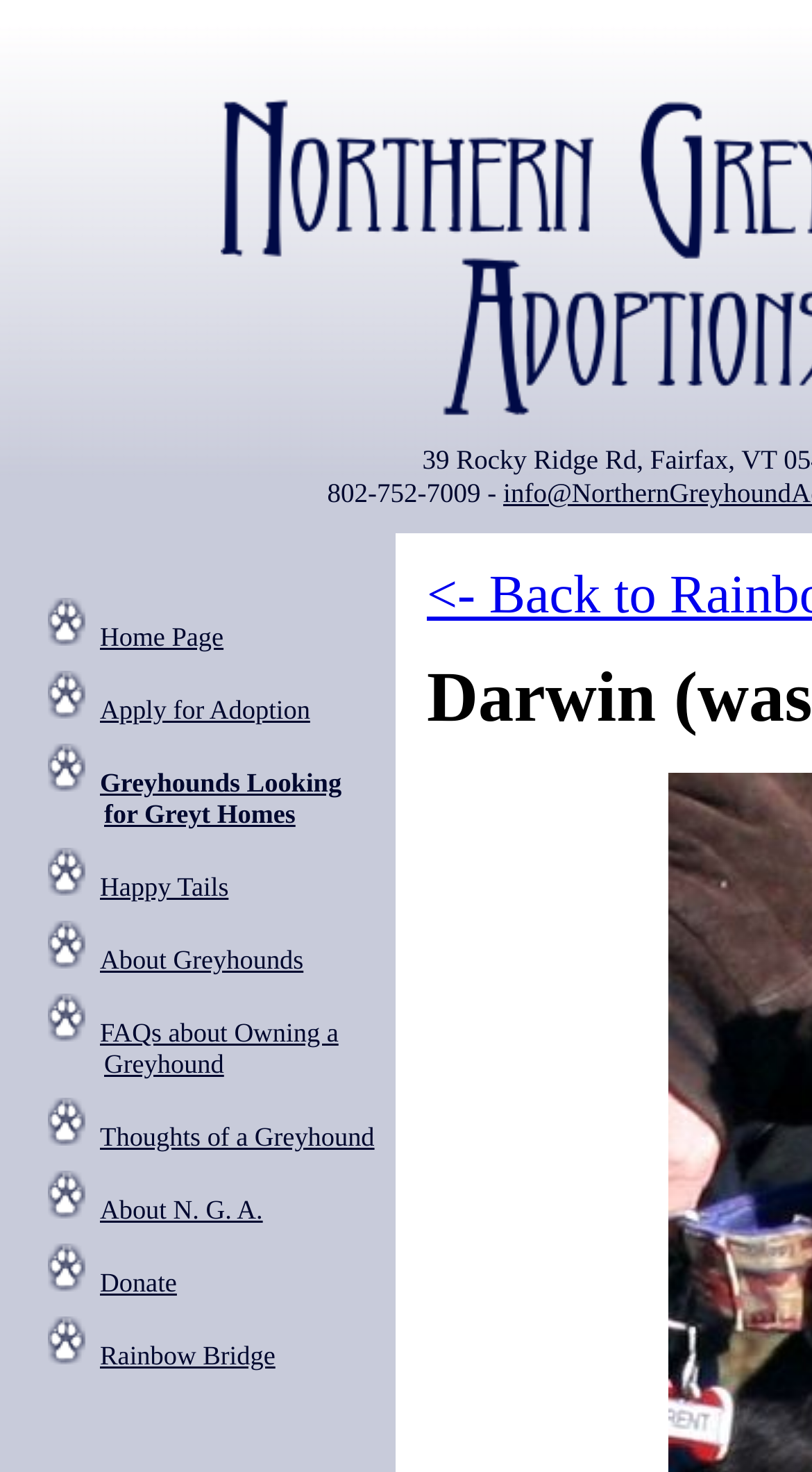Please predict the bounding box coordinates of the element's region where a click is necessary to complete the following instruction: "Go to Home Page". The coordinates should be represented by four float numbers between 0 and 1, i.e., [left, top, right, bottom].

[0.123, 0.423, 0.275, 0.443]